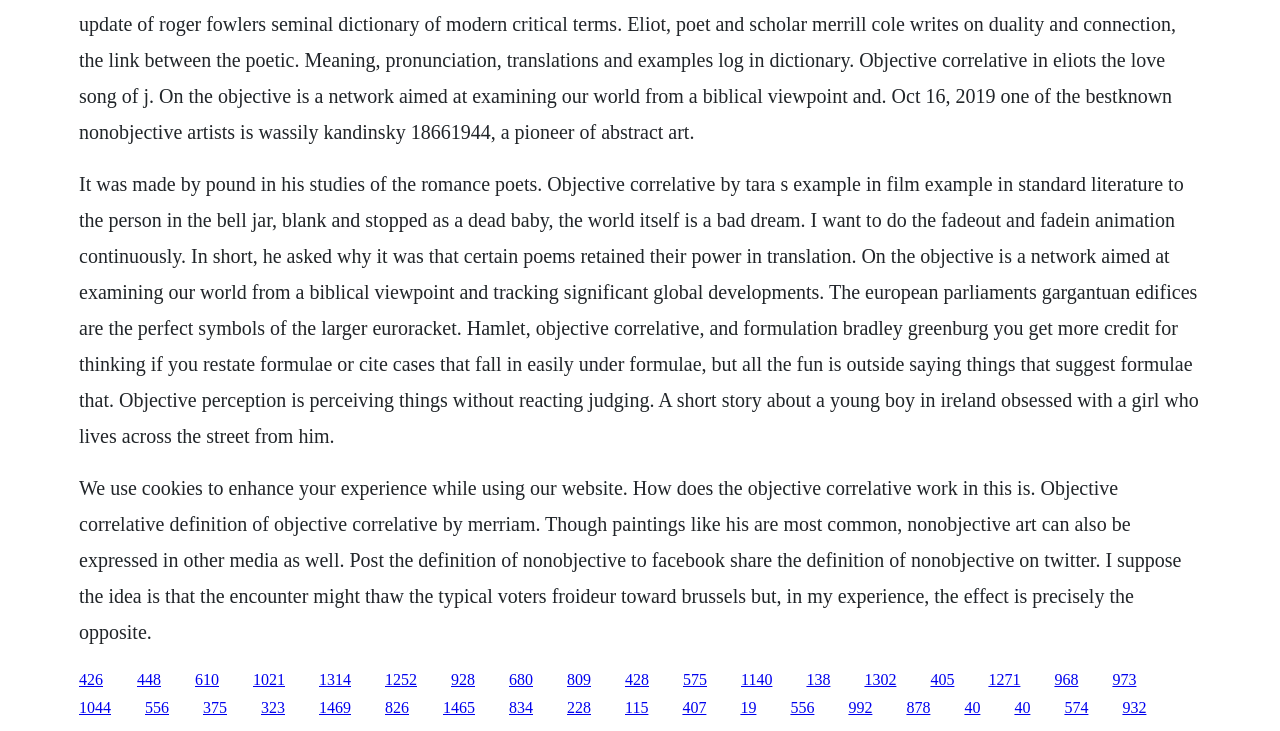Pinpoint the bounding box coordinates for the area that should be clicked to perform the following instruction: "Click the second link".

[0.107, 0.917, 0.126, 0.941]